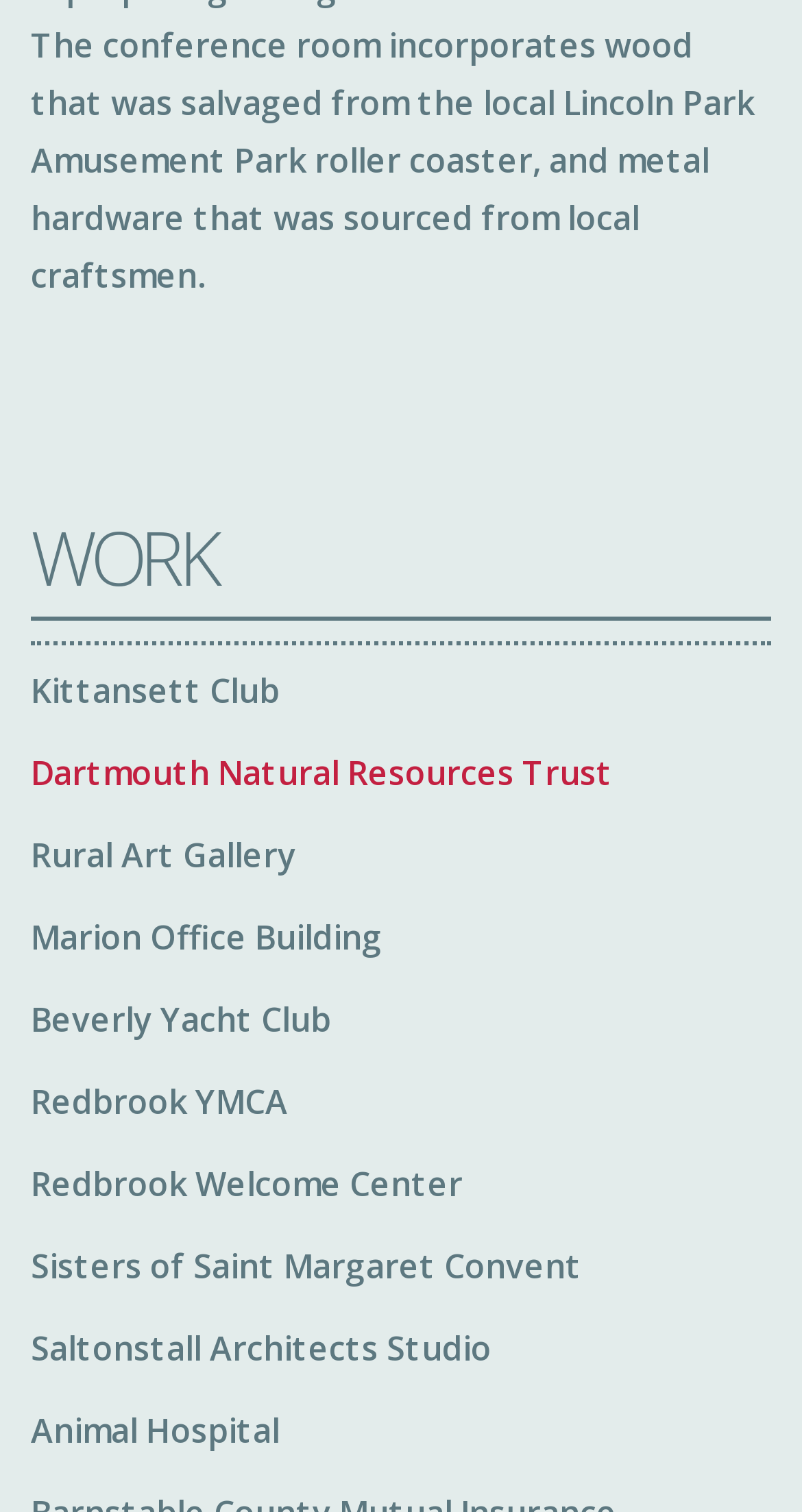Use a single word or phrase to respond to the question:
How many links are on the webpage?

10